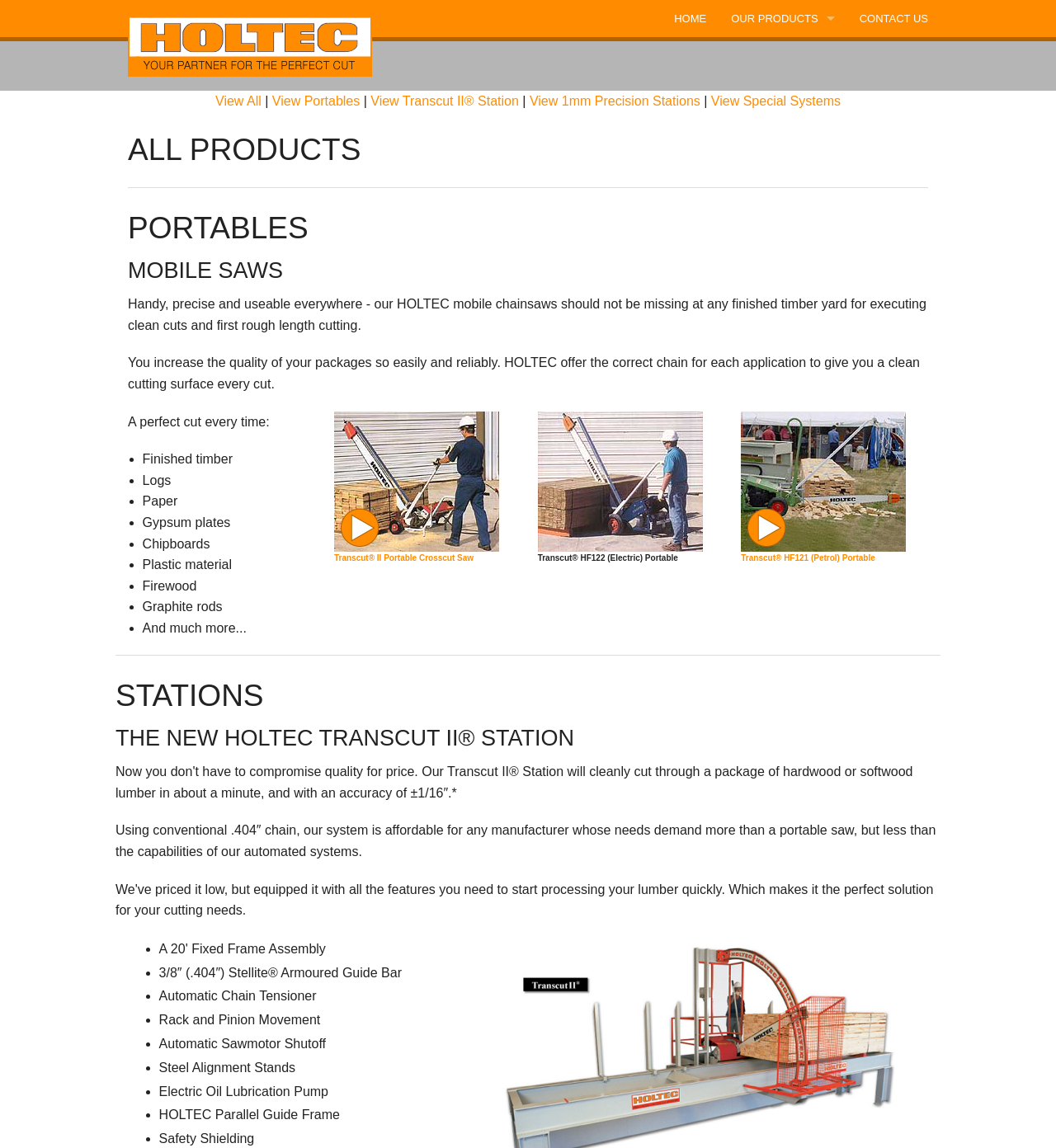How many features are listed for the Transcut II Station?
Please interpret the details in the image and answer the question thoroughly.

The features of the Transcut II Station are listed in bullet points, and there are 11 of them, including 3/8″ (.404″) Stellite Armoured Guide Bar, Automatic Chain Tensioner, and Rack and Pinion Movement.